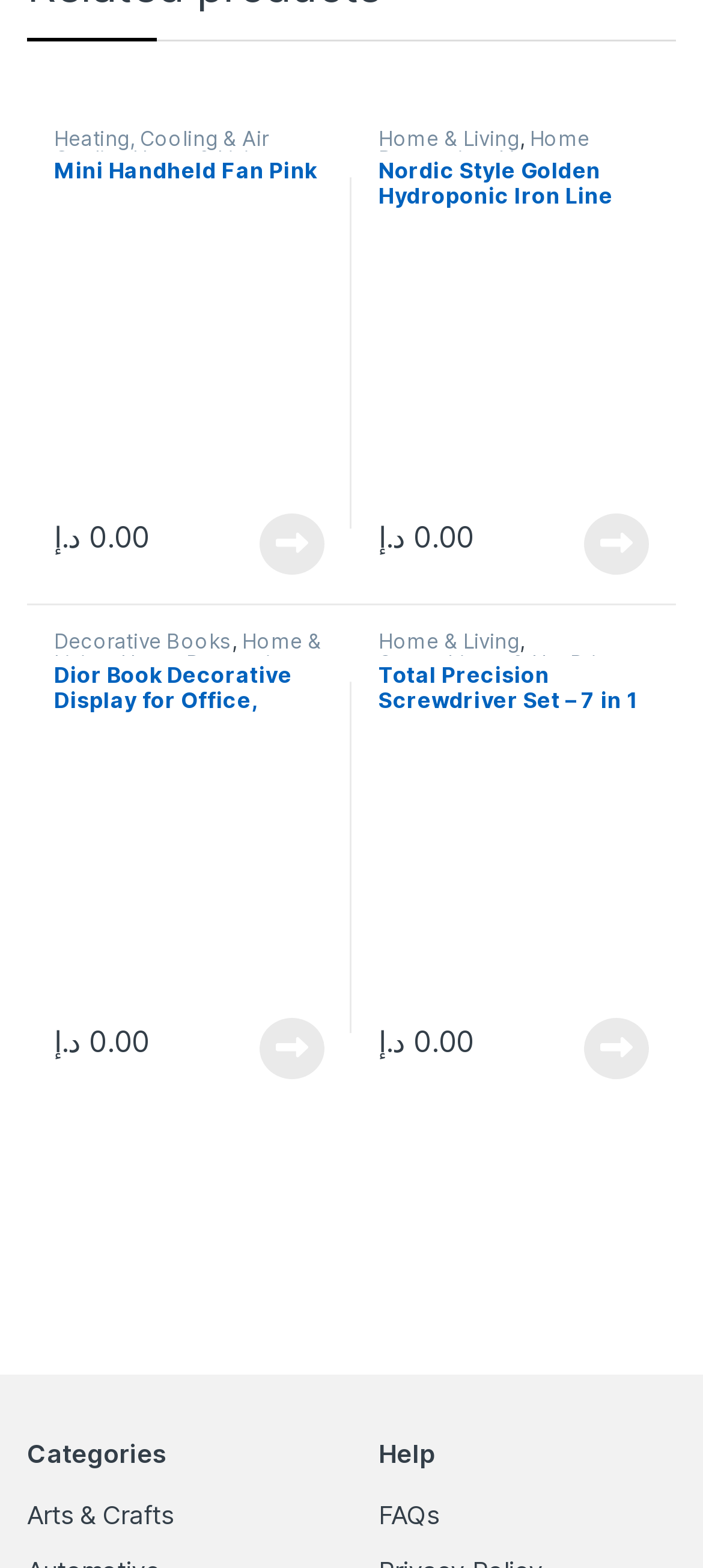Given the description of the UI element: "Vase", predict the bounding box coordinates in the form of [left, top, right, bottom], with each value being a float between 0 and 1.

[0.711, 0.082, 0.781, 0.098]